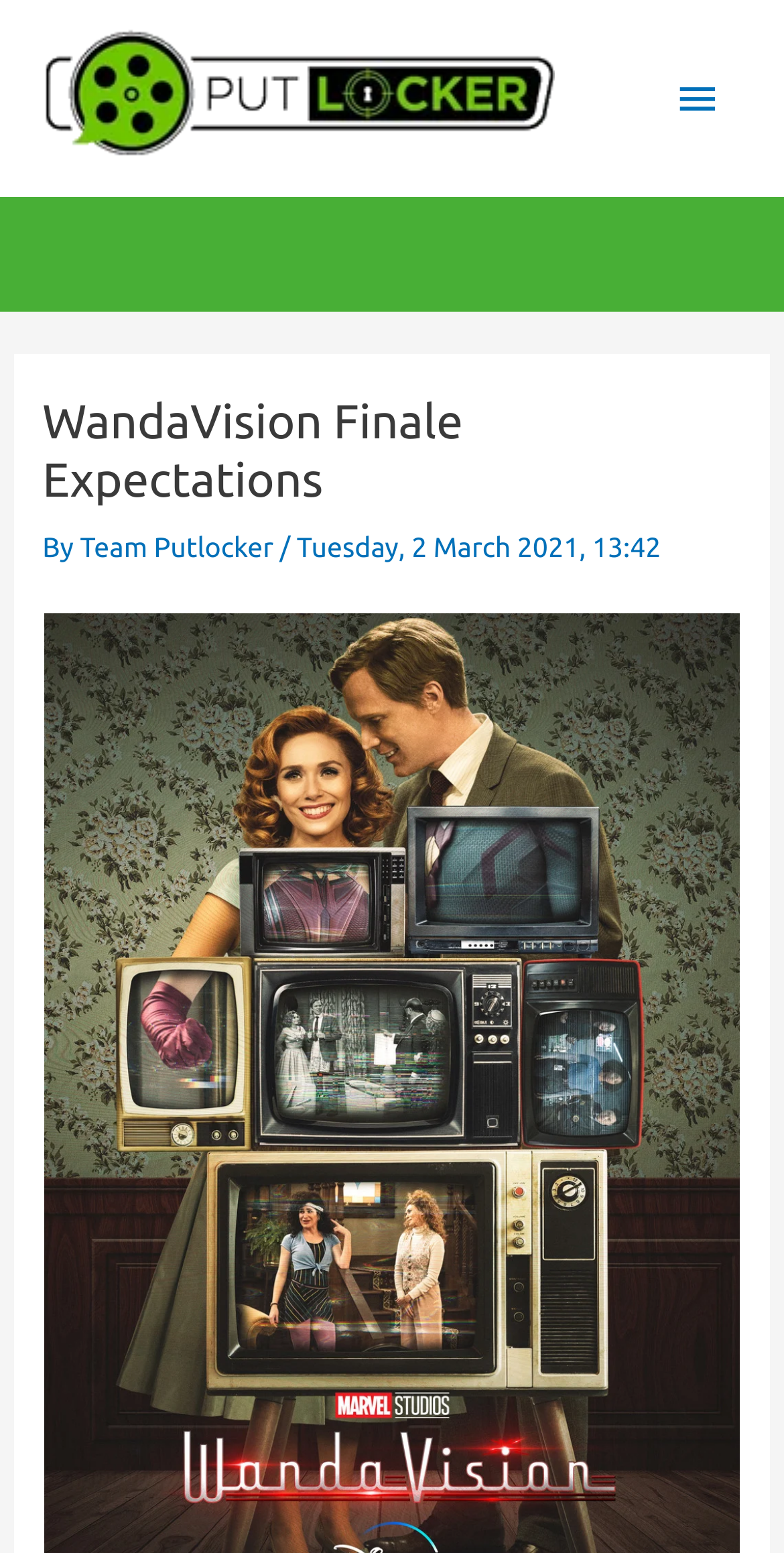What is the main topic of the article?
Give a single word or phrase answer based on the content of the image.

WandaVision Finale Expectations